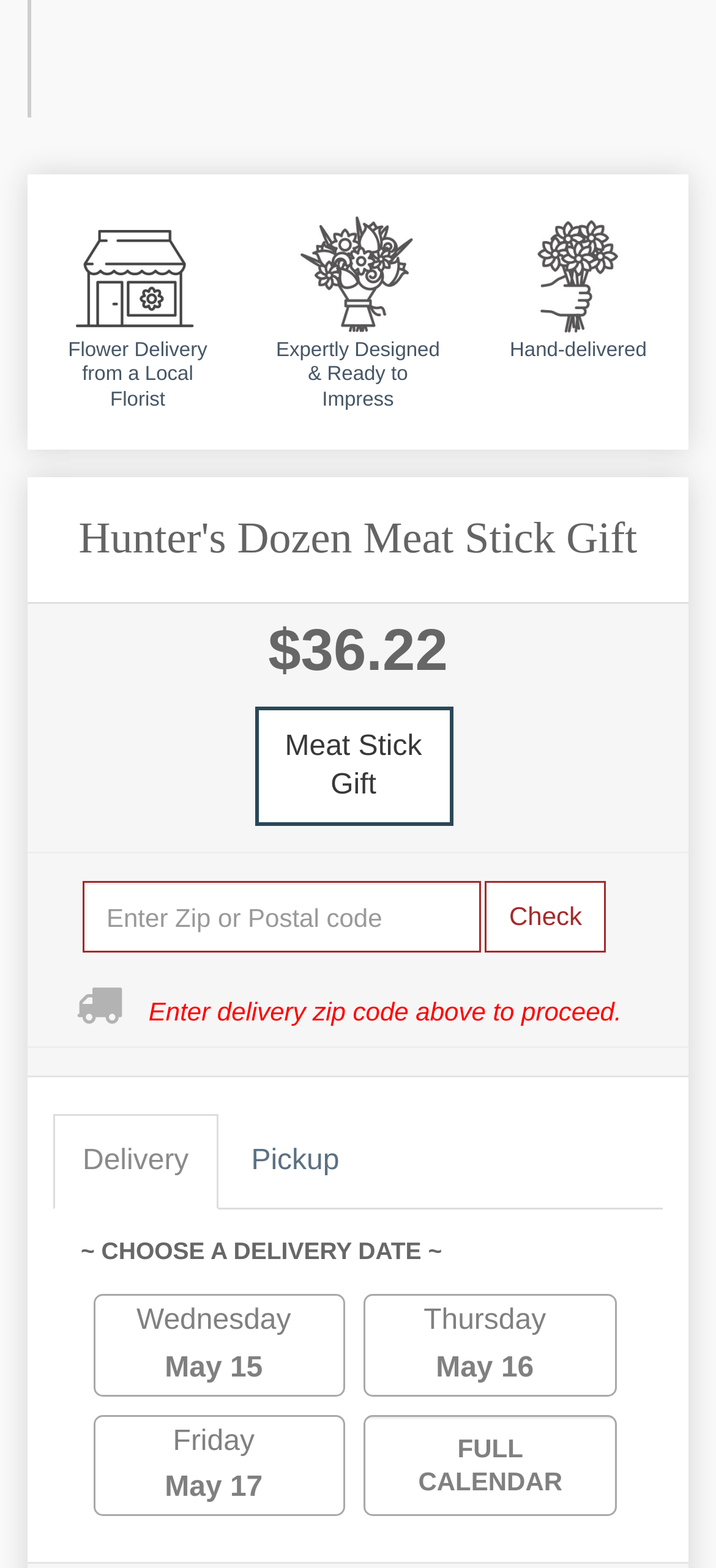What is the next step after entering the delivery zip code?
Using the picture, provide a one-word or short phrase answer.

Get delivery info